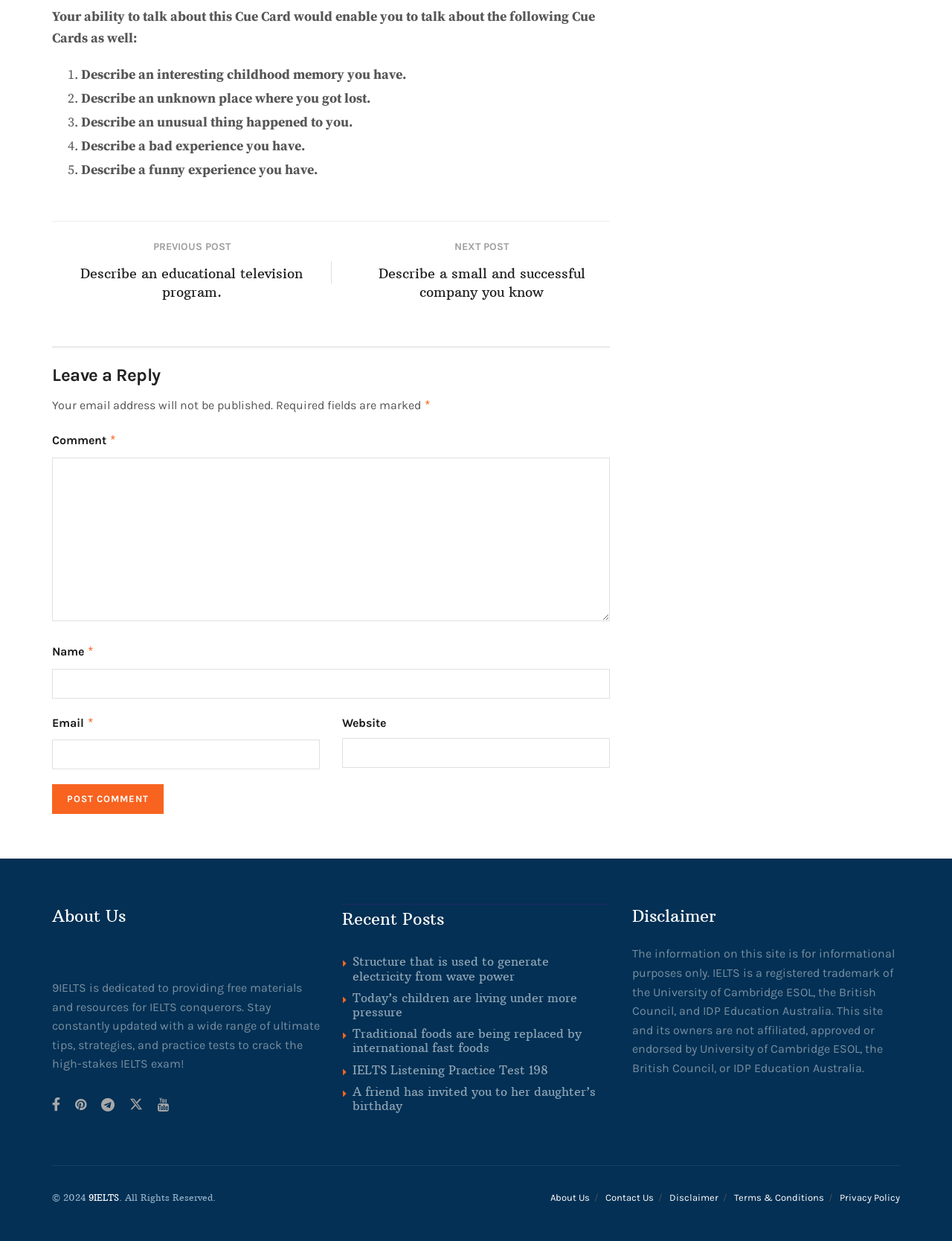Identify the bounding box coordinates for the element you need to click to achieve the following task: "Click the 'Post Comment' button". Provide the bounding box coordinates as four float numbers between 0 and 1, in the form [left, top, right, bottom].

[0.055, 0.632, 0.172, 0.656]